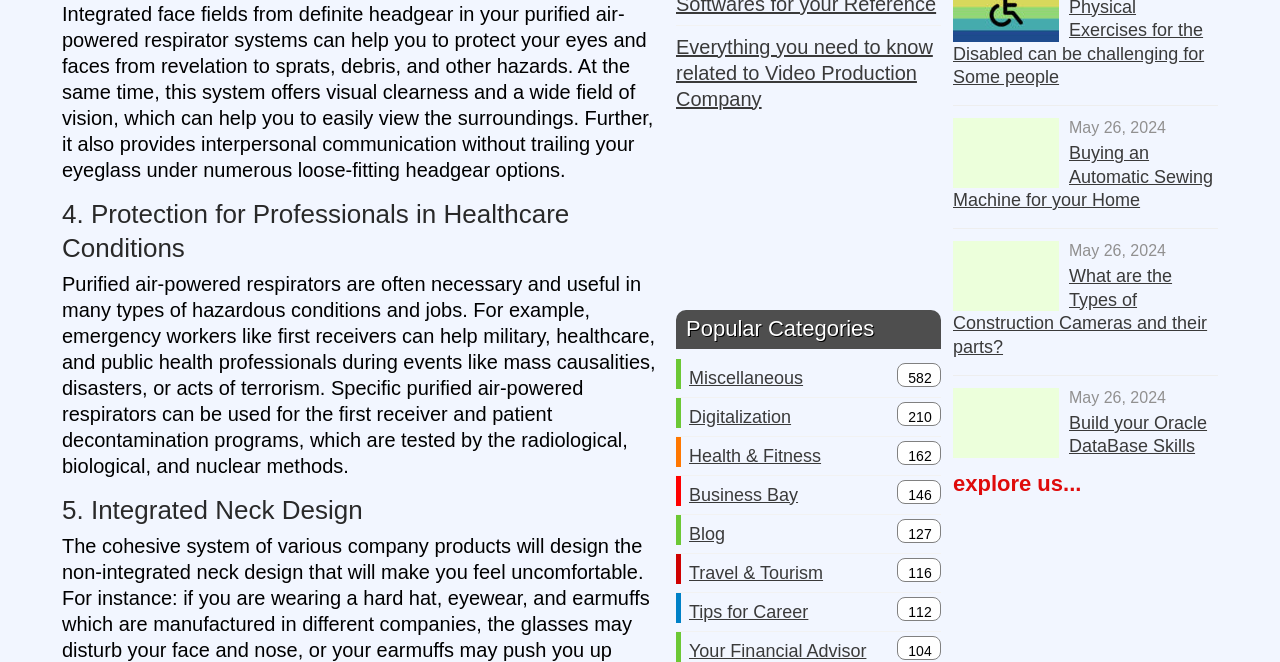Locate the bounding box of the UI element described by: "Go to EA Journals" in the given webpage screenshot.

None